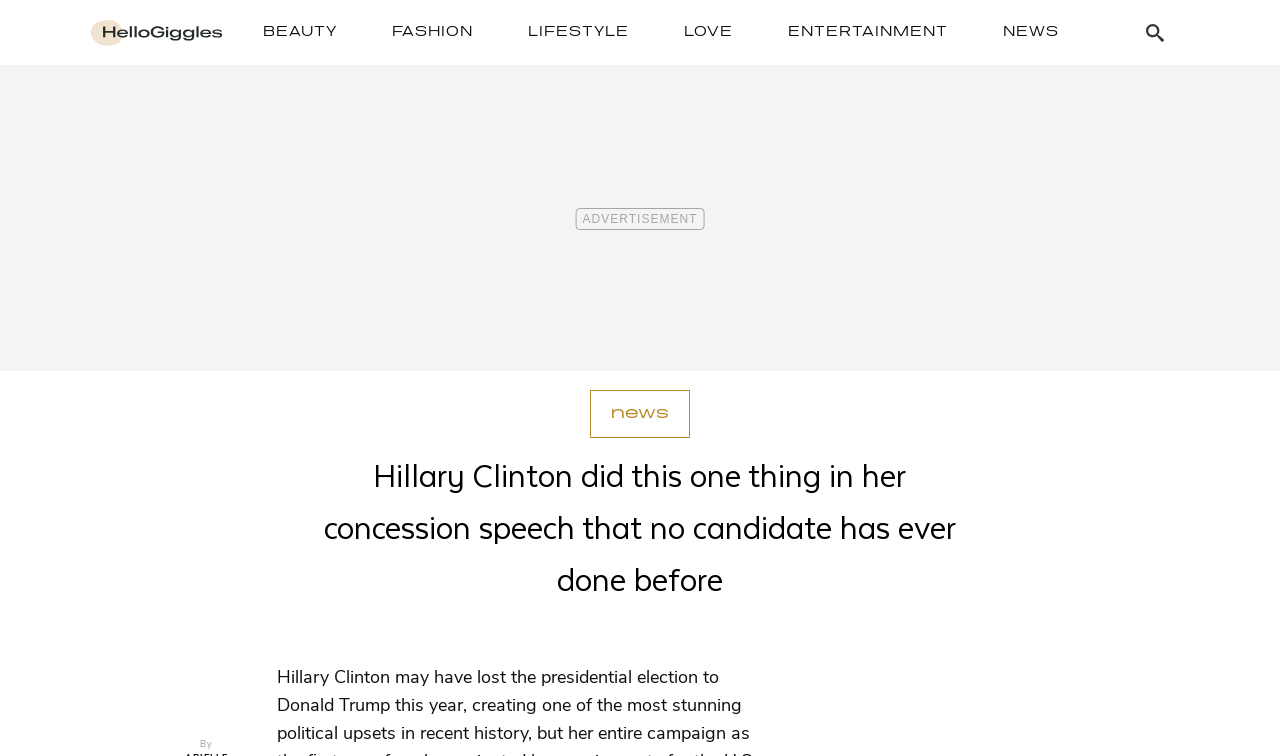Please identify the bounding box coordinates of the clickable element to fulfill the following instruction: "Click on the HelloGiggles link". The coordinates should be four float numbers between 0 and 1, i.e., [left, top, right, bottom].

[0.07, 0.026, 0.174, 0.06]